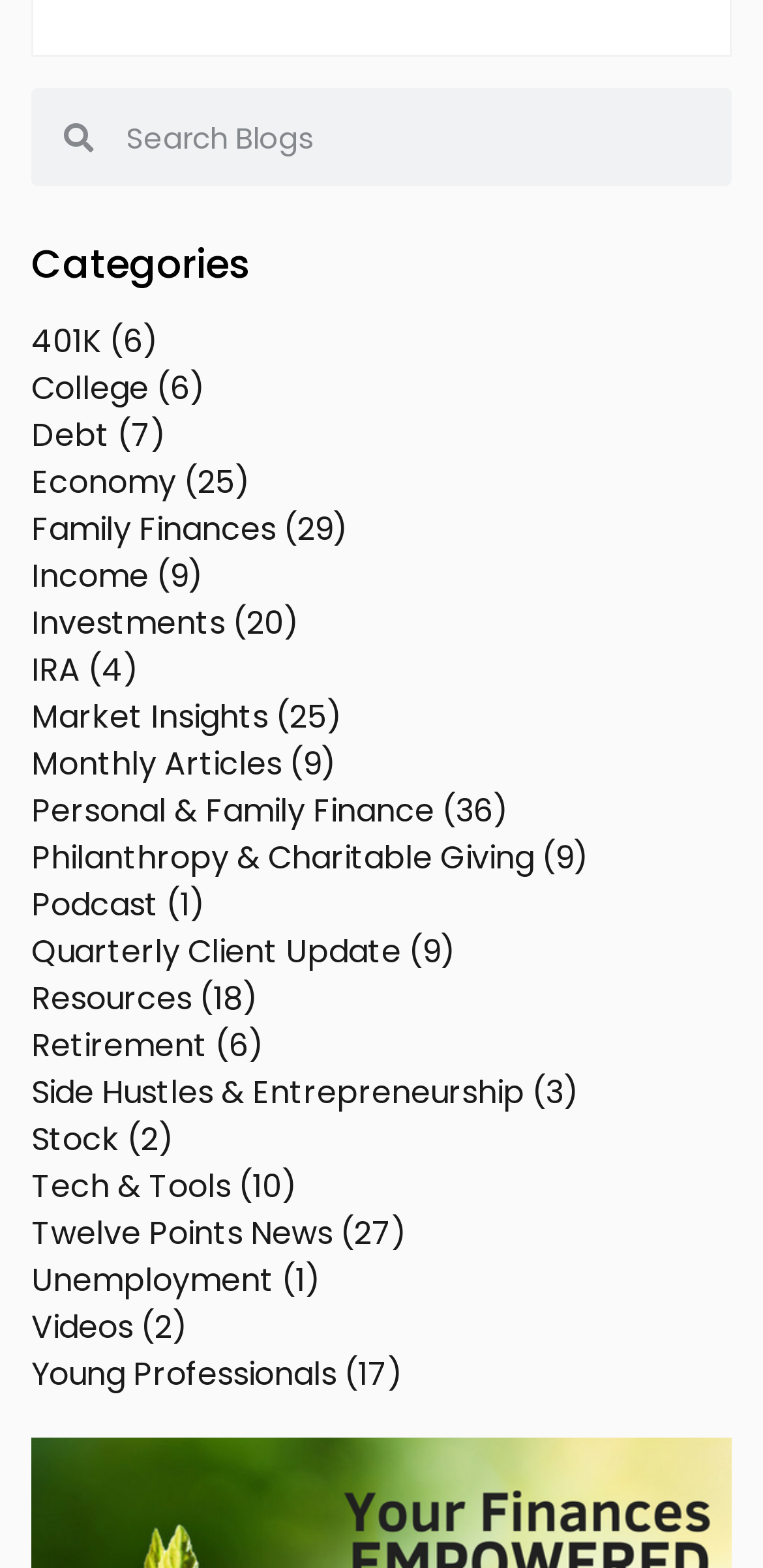Please identify the bounding box coordinates of the clickable area that will allow you to execute the instruction: "Read about Economy".

[0.041, 0.294, 0.328, 0.324]